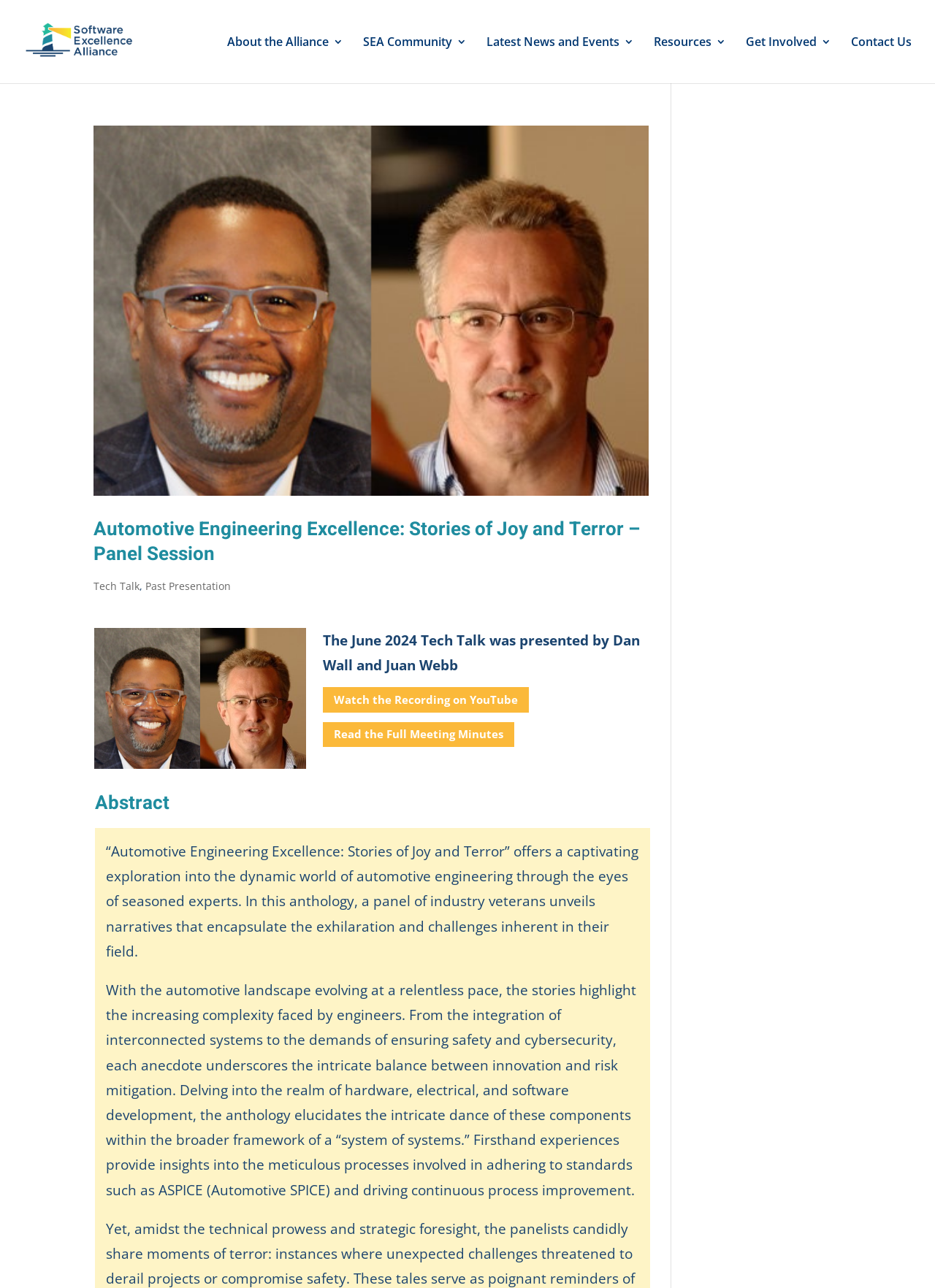Locate the bounding box coordinates of the element I should click to achieve the following instruction: "Click on the link to old handwritten letters".

None